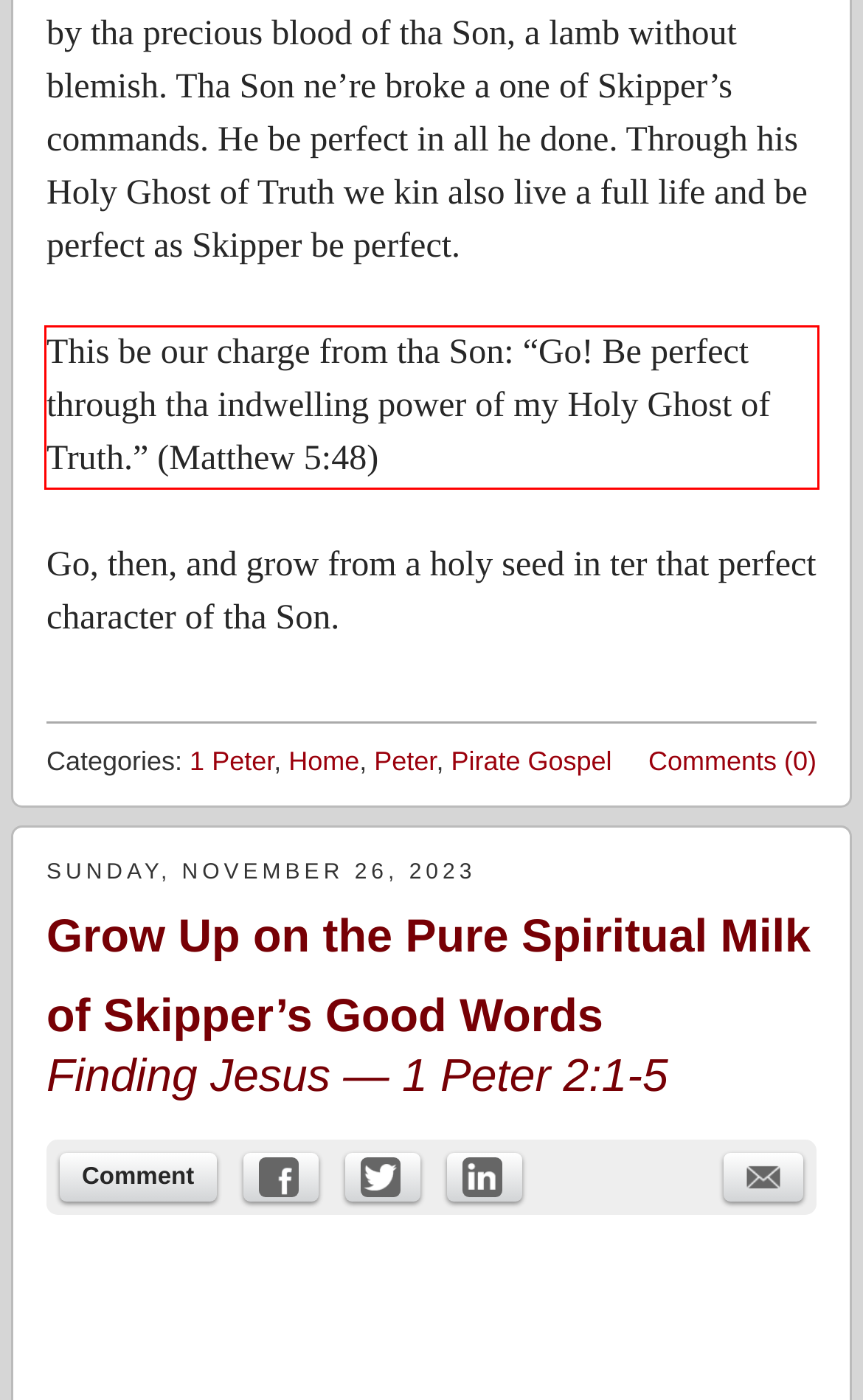Given a screenshot of a webpage containing a red bounding box, perform OCR on the text within this red bounding box and provide the text content.

This be our charge from tha Son: “Go! Be perfect through tha indwelling power of my Holy Ghost of Truth.” (Matthew 5:48)